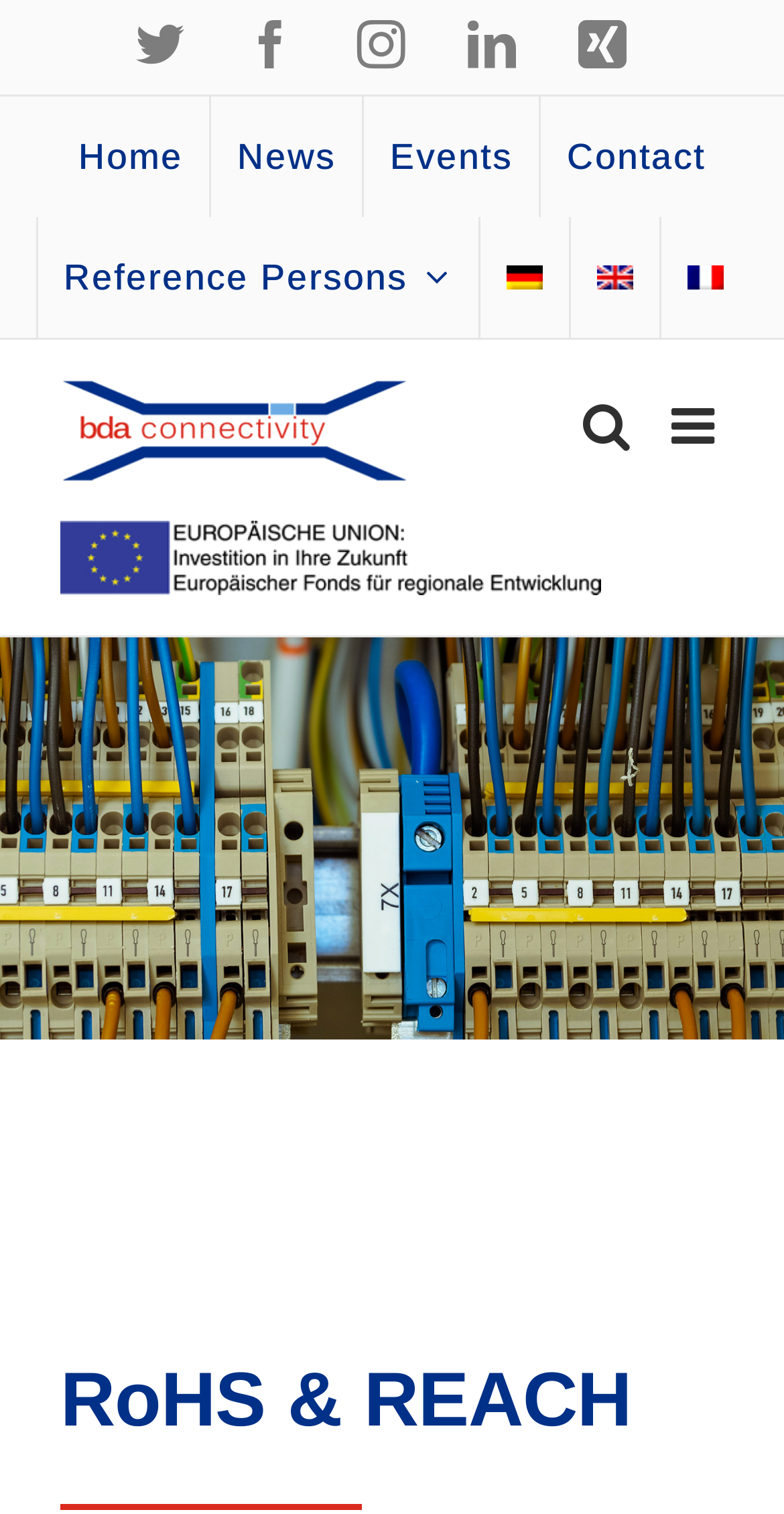Highlight the bounding box coordinates of the region I should click on to meet the following instruction: "Click on Twitter".

[0.173, 0.013, 0.237, 0.045]